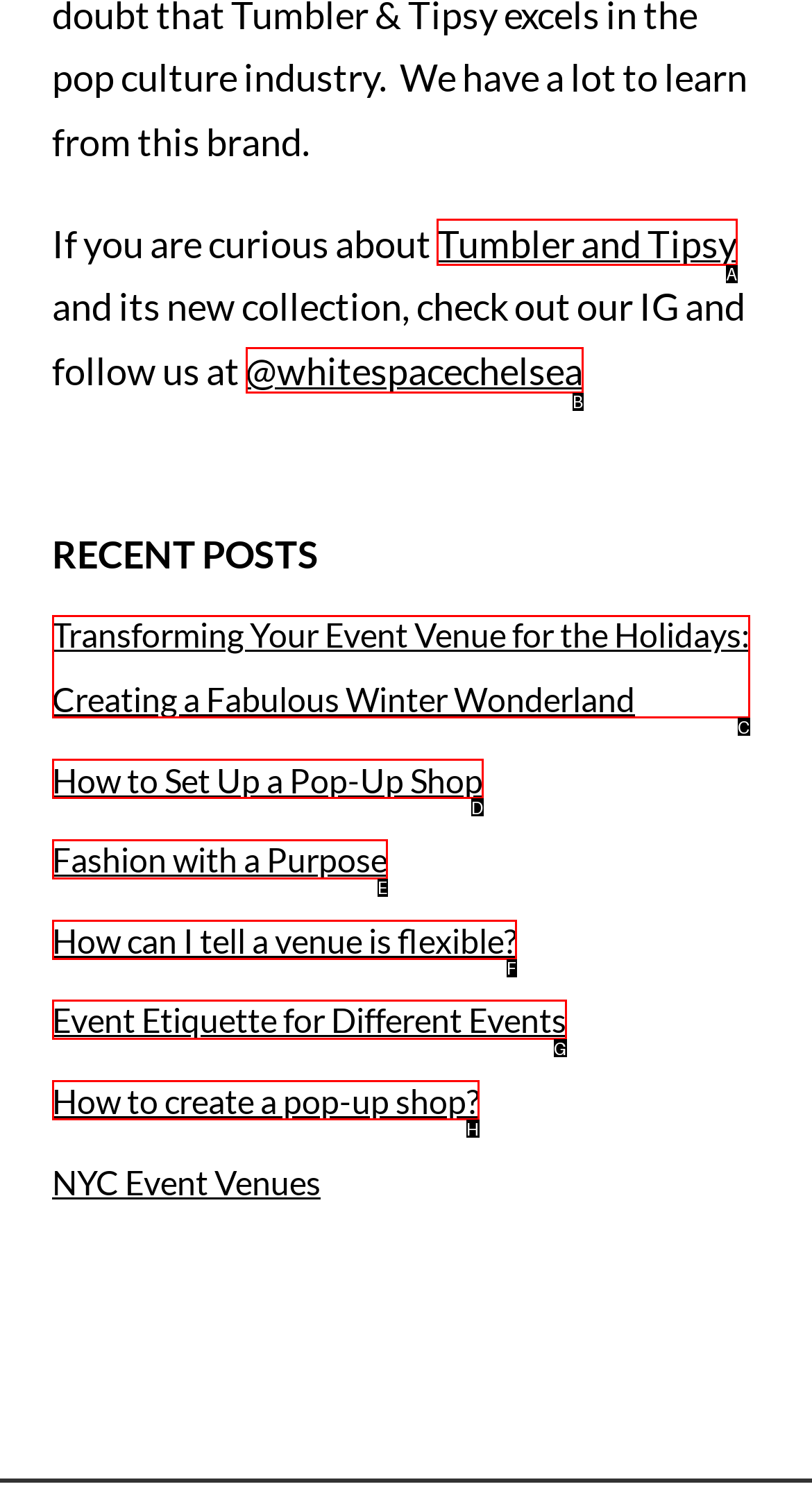Select the appropriate bounding box to fulfill the task: Check out Tumbler and Tipsy Respond with the corresponding letter from the choices provided.

A